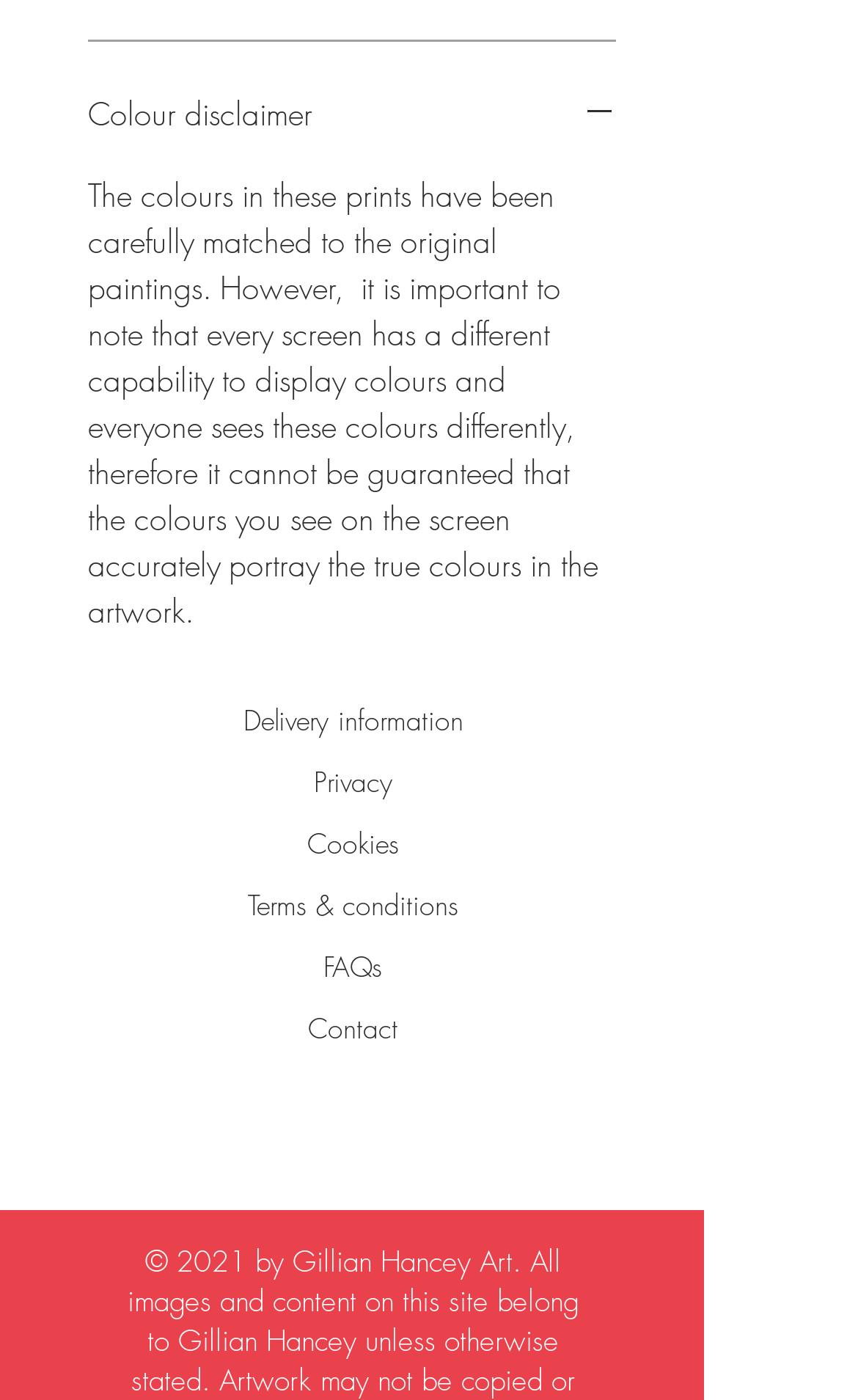Identify the bounding box coordinates for the element you need to click to achieve the following task: "Check privacy policy". The coordinates must be four float values ranging from 0 to 1, formatted as [left, top, right, bottom].

[0.254, 0.545, 0.569, 0.573]